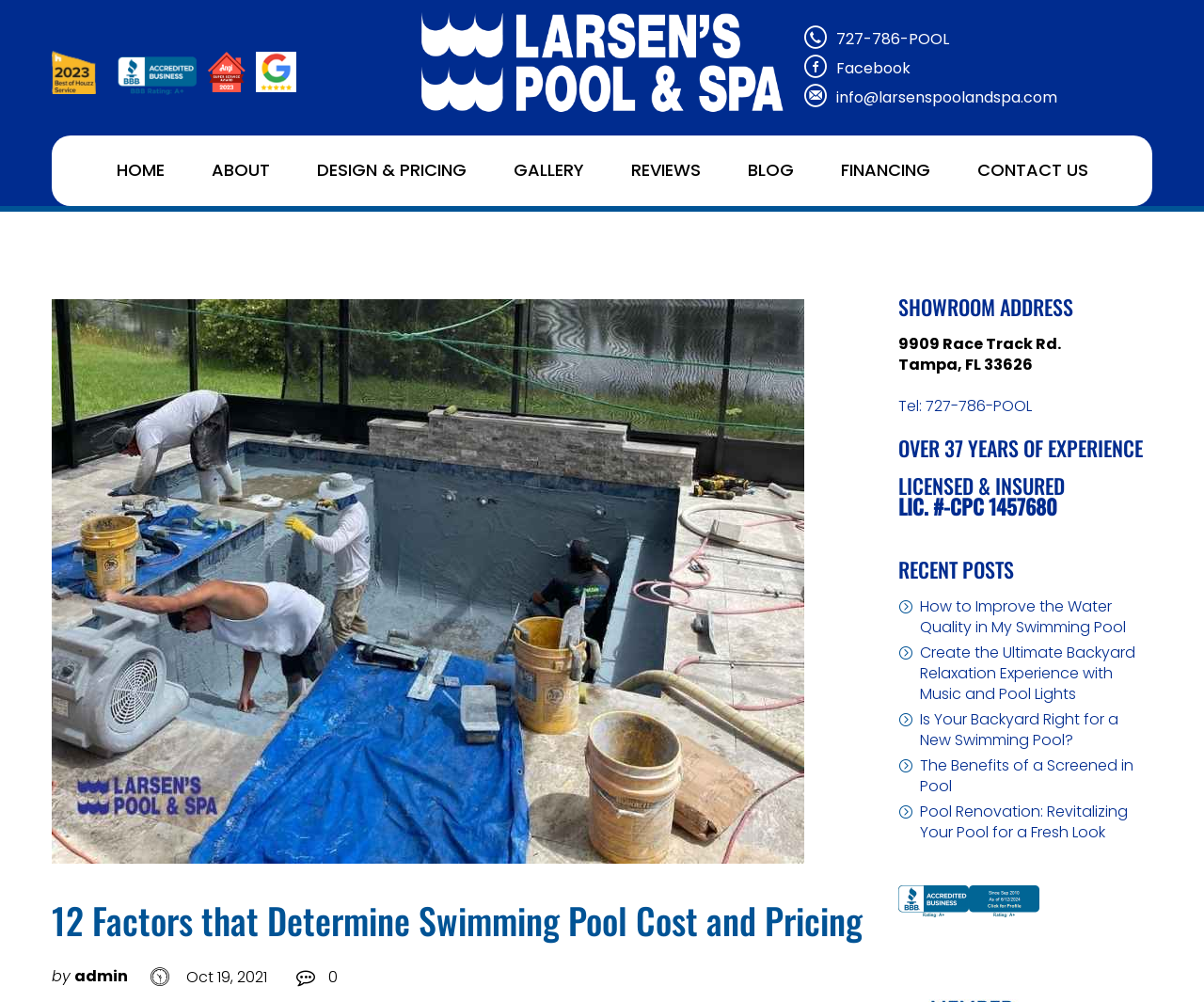Please reply with a single word or brief phrase to the question: 
What is the logo of the company?

Larsen's Pool & Spa